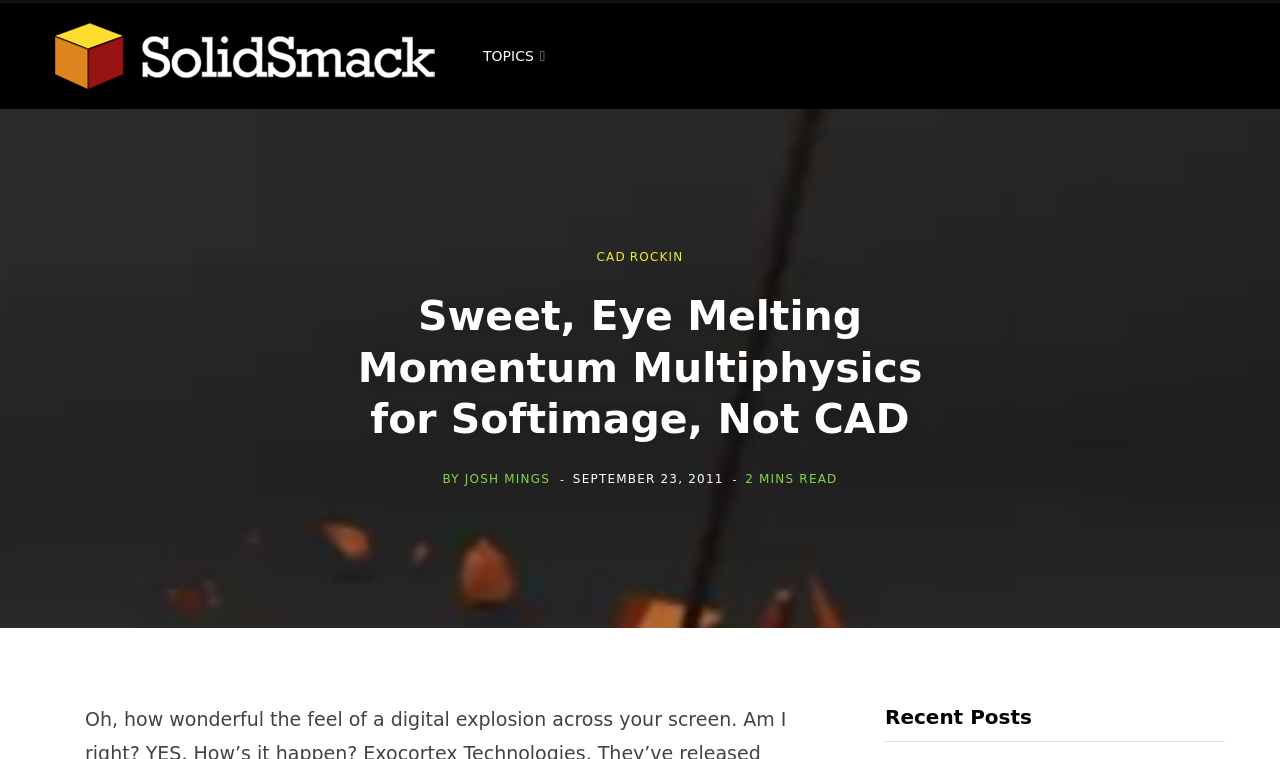Identify the bounding box coordinates for the UI element mentioned here: "Privacy policy". Provide the coordinates as four float values between 0 and 1, i.e., [left, top, right, bottom].

None